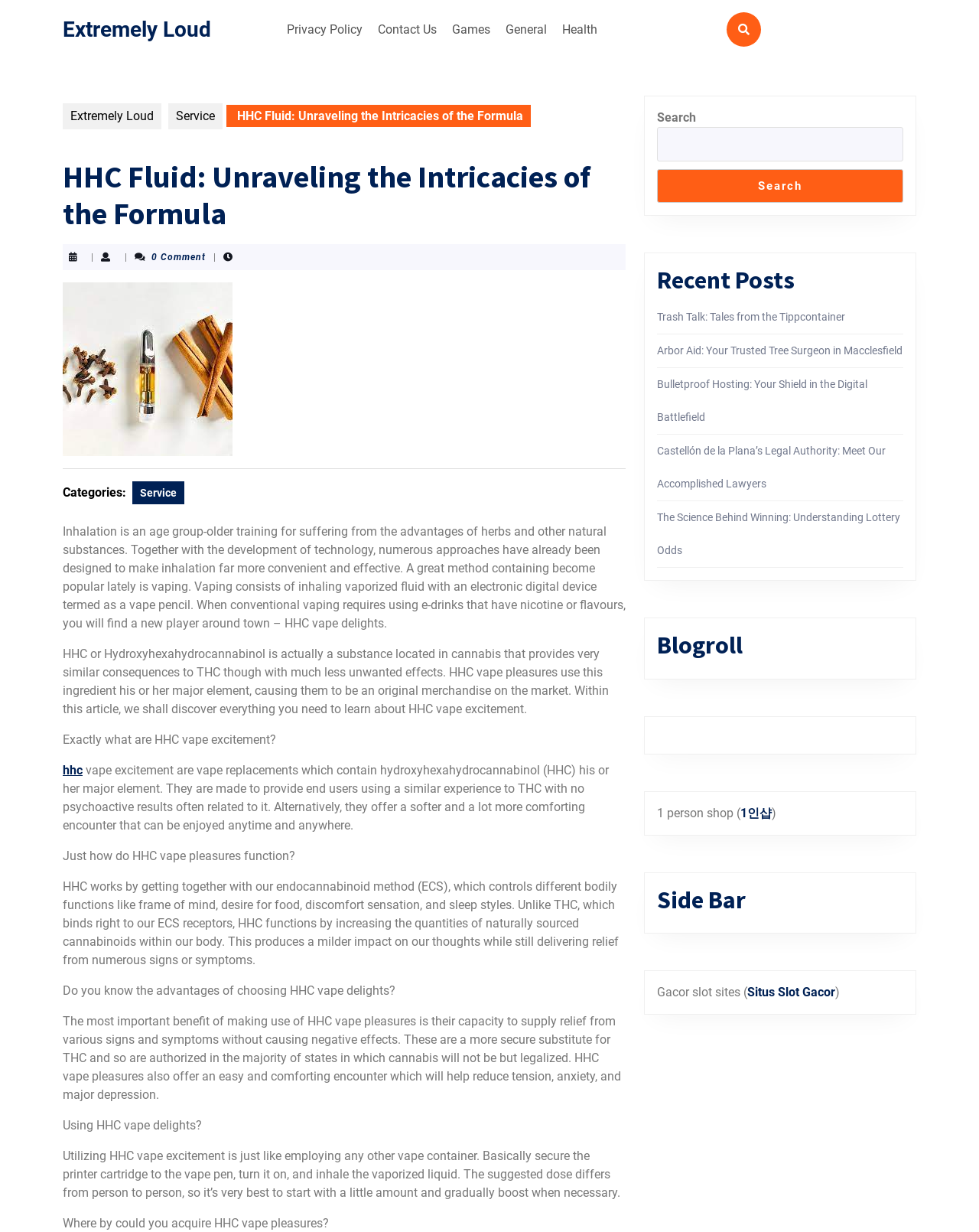Please determine the bounding box coordinates, formatted as (top-left x, top-left y, bottom-right x, bottom-right y), with all values as floating point numbers between 0 and 1. Identify the bounding box of the region described as: Service

[0.135, 0.391, 0.188, 0.409]